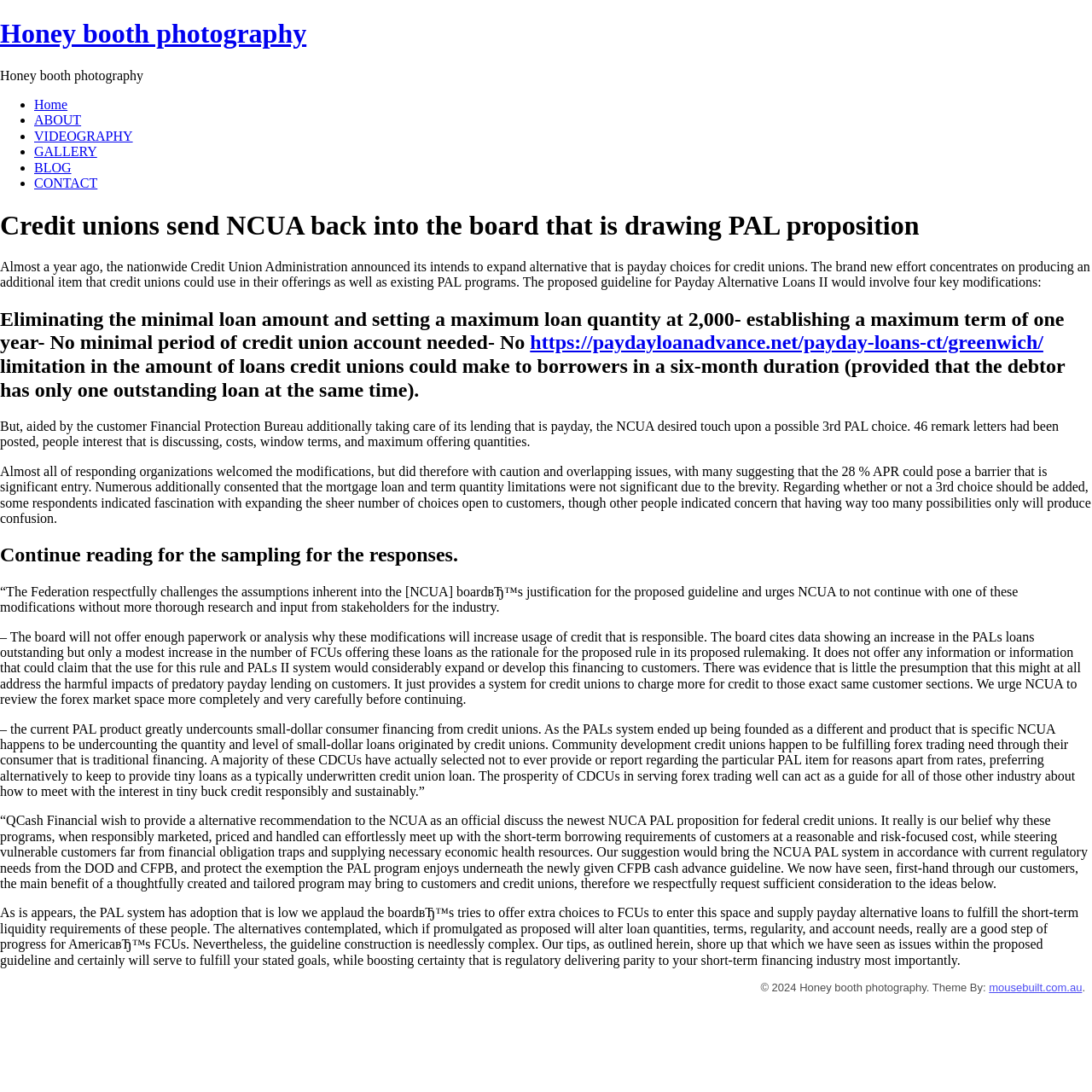Can you determine the bounding box coordinates of the area that needs to be clicked to fulfill the following instruction: "View Gallery"?

[0.031, 0.132, 0.089, 0.145]